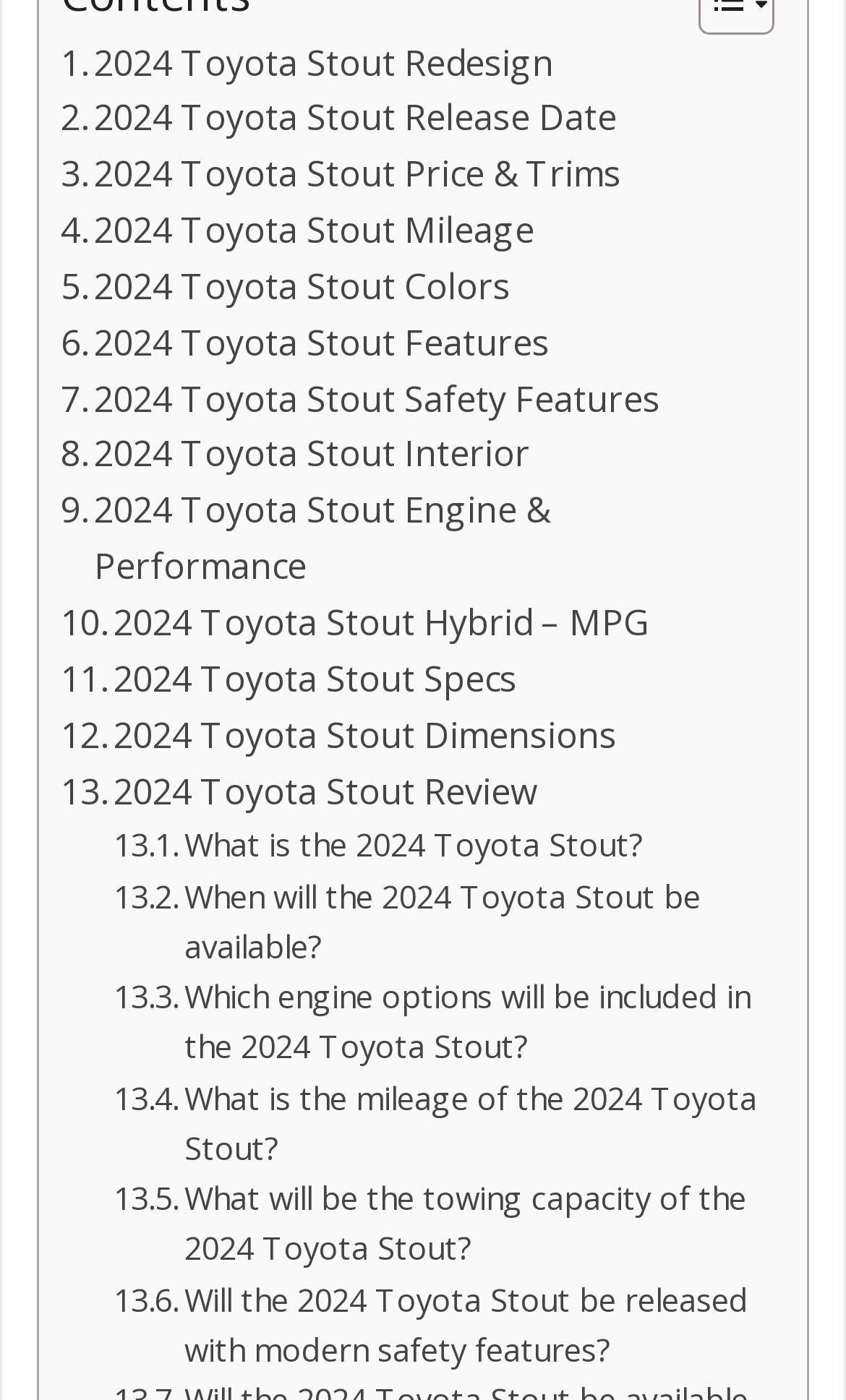Please identify the bounding box coordinates of where to click in order to follow the instruction: "View 2024 Toyota Stout Redesign".

[0.072, 0.026, 0.654, 0.066]